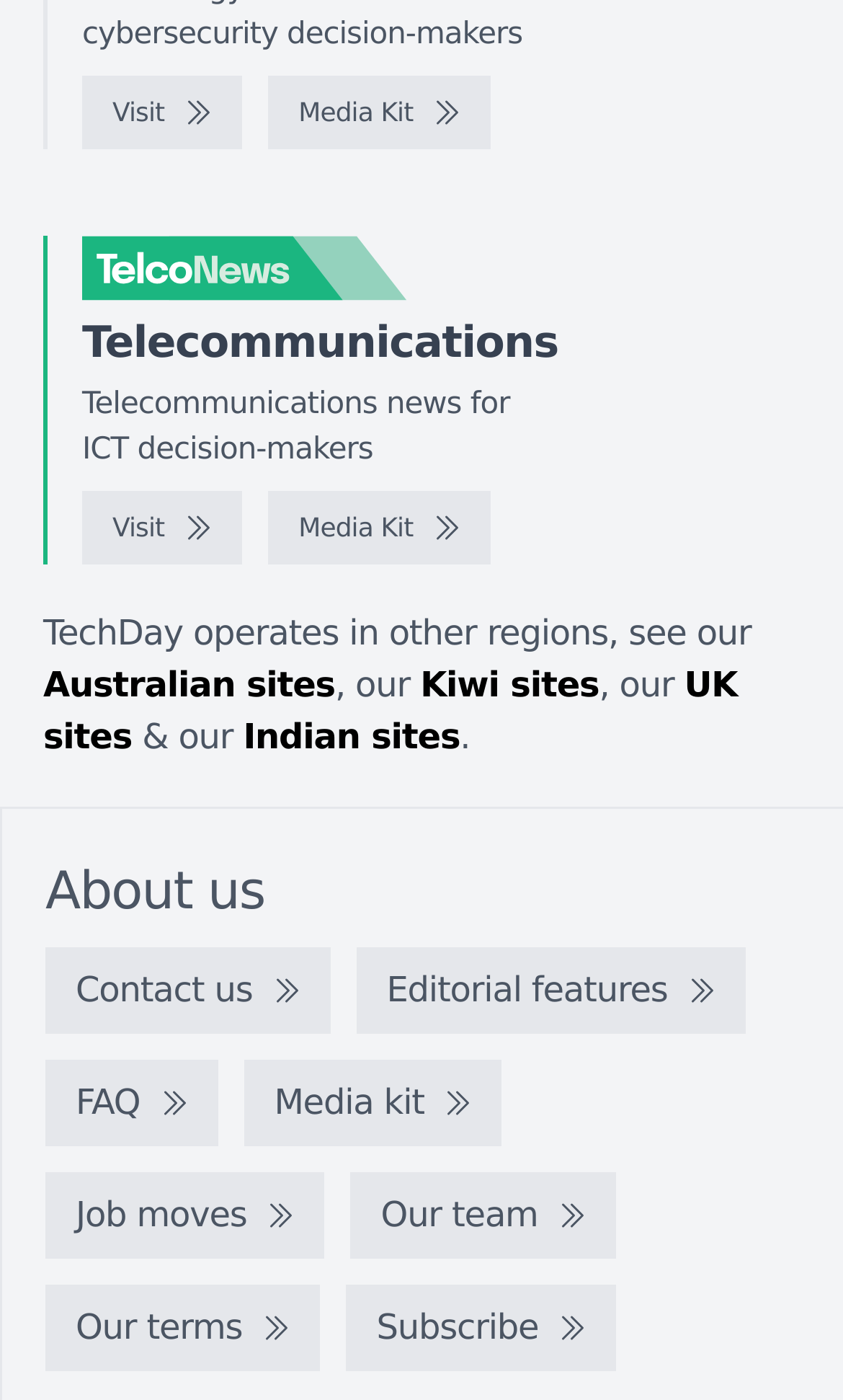How many regions does TechDay operate in?
Using the information from the image, provide a comprehensive answer to the question.

The webpage mentions that TechDay operates in other regions, including Australian sites, Kiwi sites, UK sites, and Indian sites, which implies that it operates in at least 4 regions.